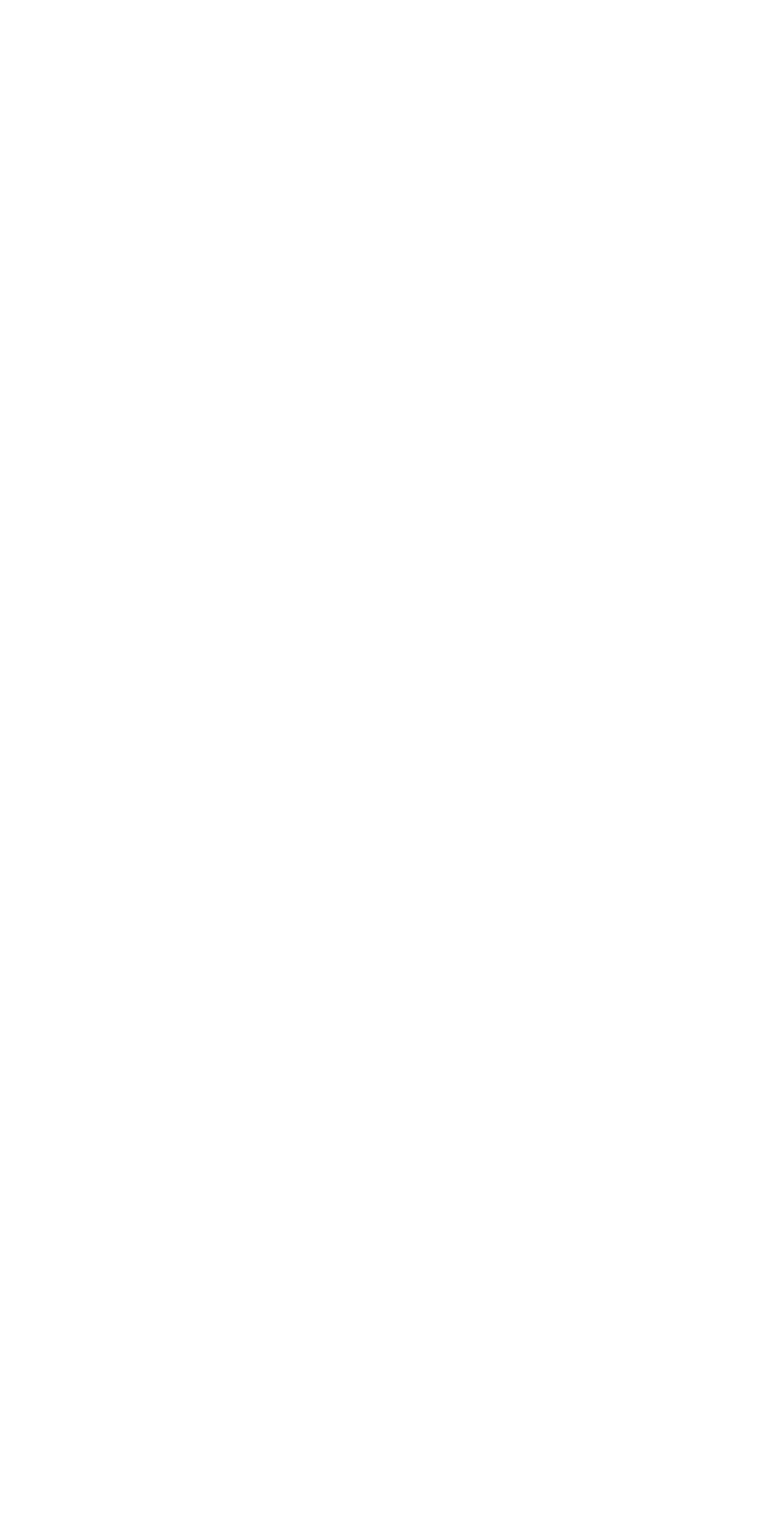Find the bounding box coordinates of the element to click in order to complete the given instruction: "Click on 'Make Appointment'."

[0.141, 0.282, 0.477, 0.308]